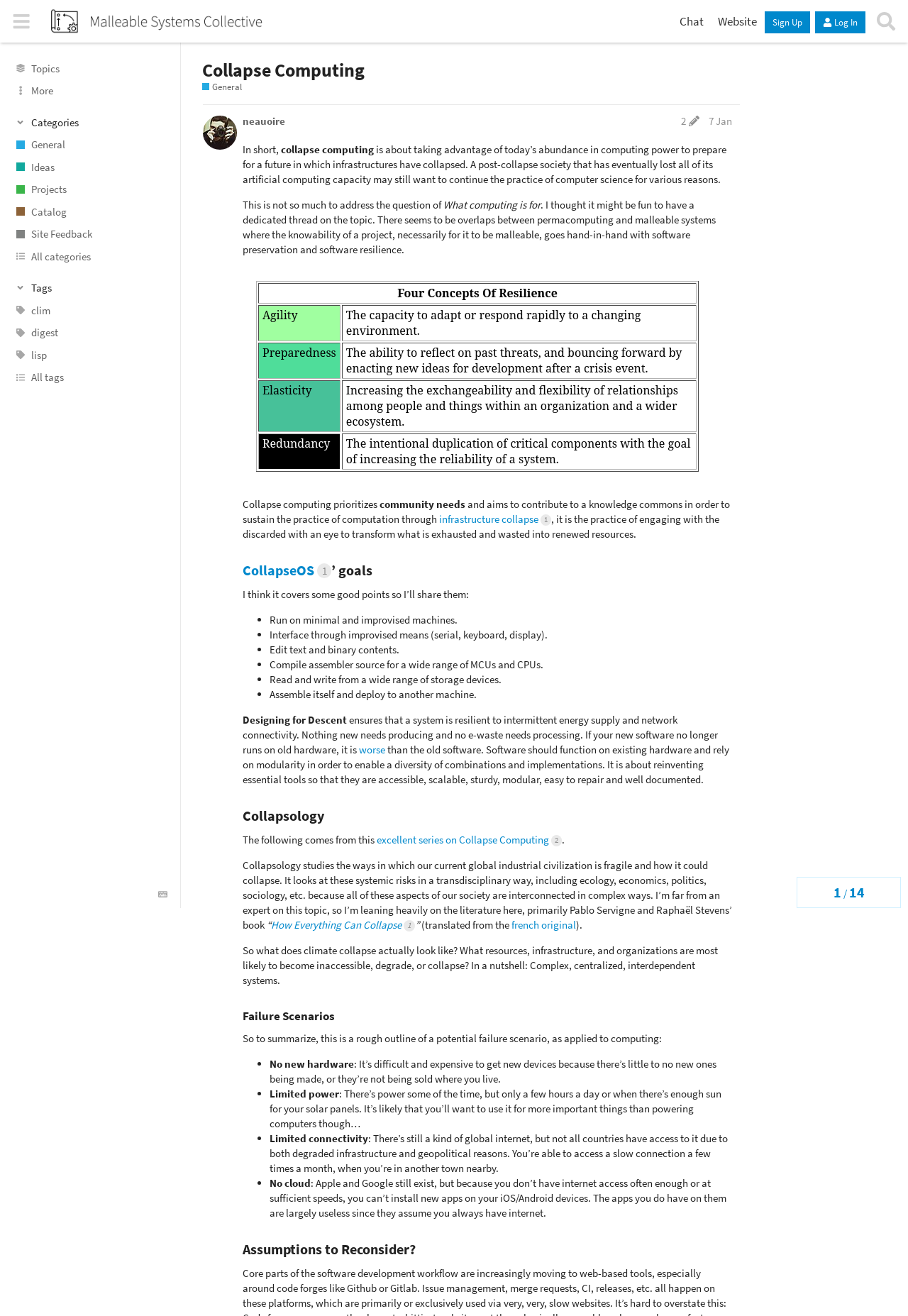Identify the bounding box coordinates of the clickable region required to complete the instruction: "View the 'General' category". The coordinates should be given as four float numbers within the range of 0 and 1, i.e., [left, top, right, bottom].

[0.0, 0.101, 0.199, 0.118]